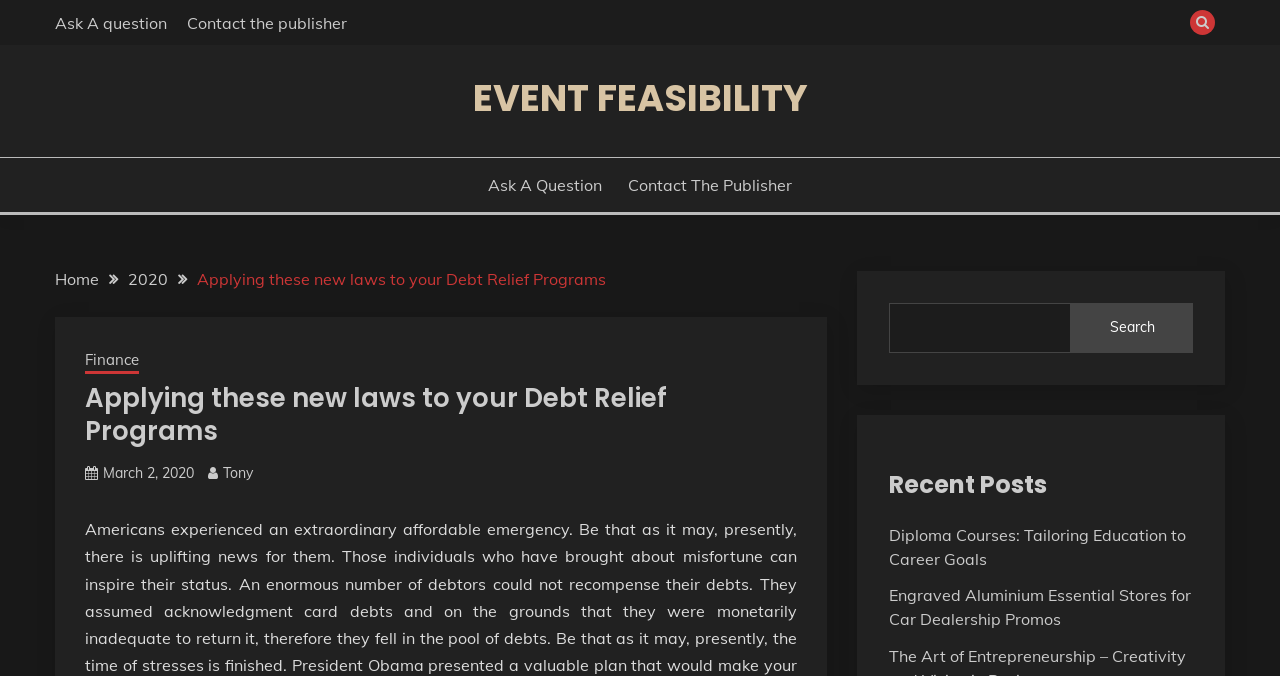Pinpoint the bounding box coordinates of the clickable element needed to complete the instruction: "Read about event feasibility". The coordinates should be provided as four float numbers between 0 and 1: [left, top, right, bottom].

[0.369, 0.107, 0.631, 0.183]